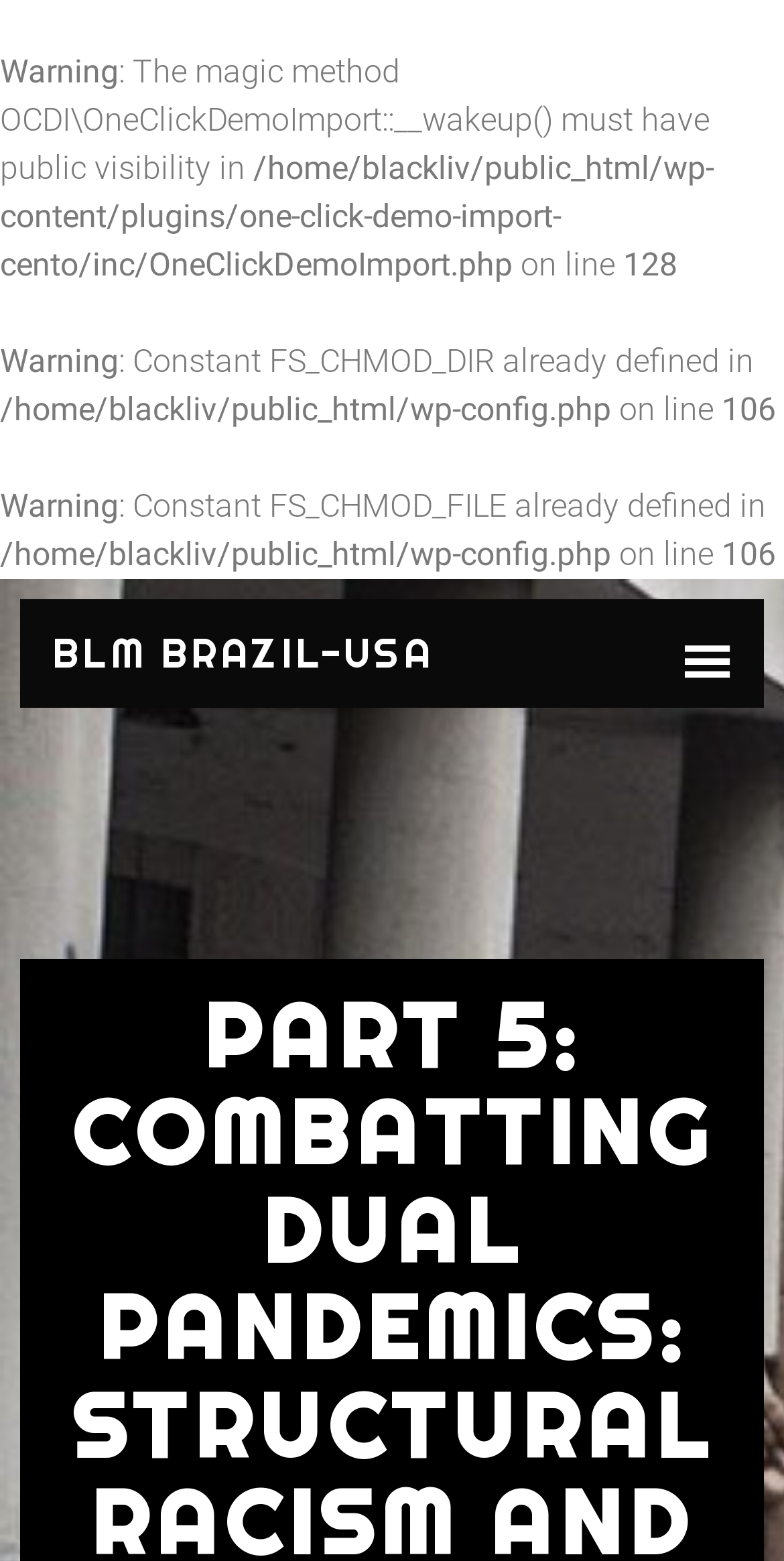Answer the question using only one word or a concise phrase: What is the line number mentioned in the first warning?

128